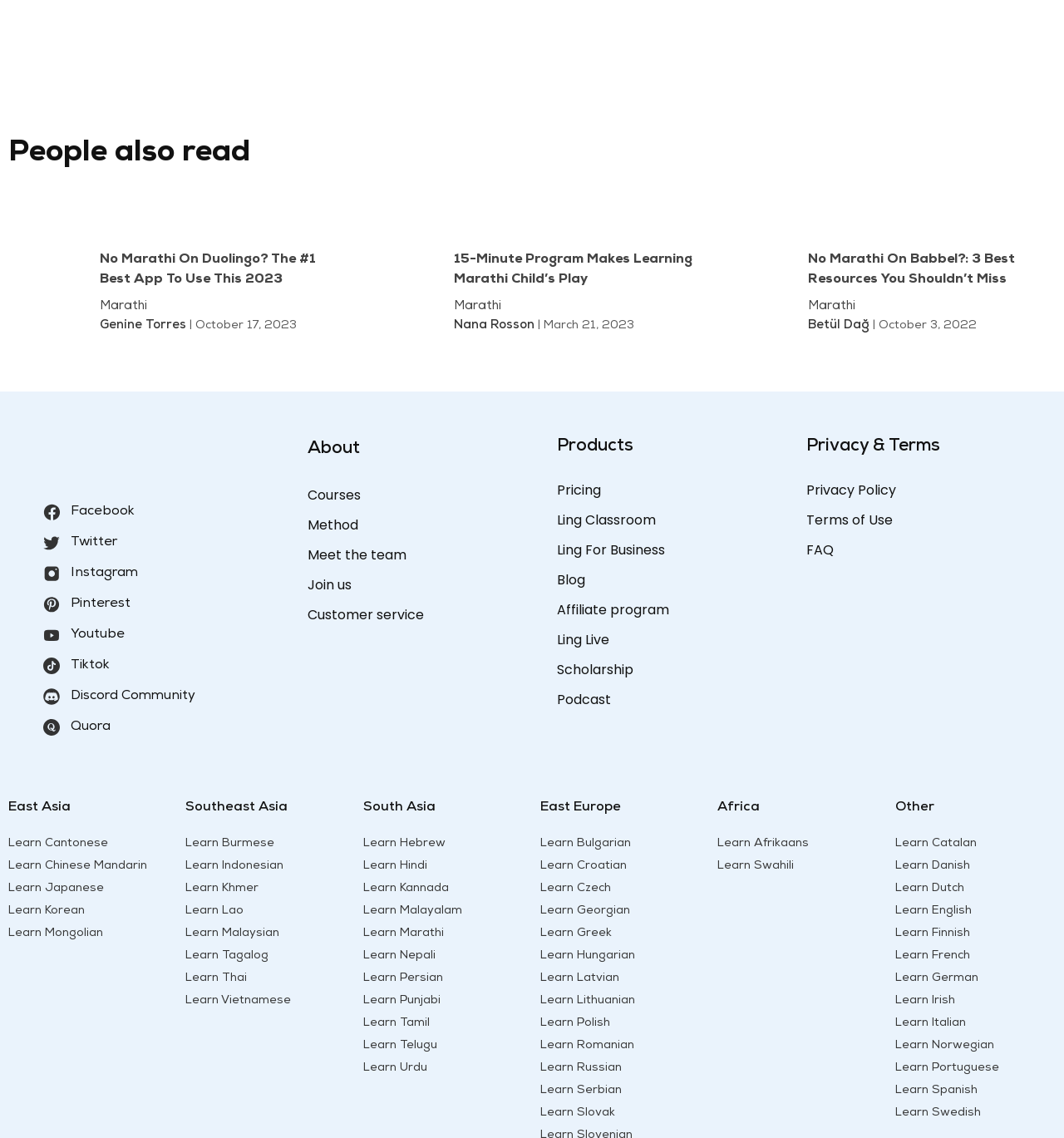Given the description "alt="No Marathi On Duolingo"", determine the bounding box of the corresponding UI element.

[0.008, 0.286, 0.086, 0.297]